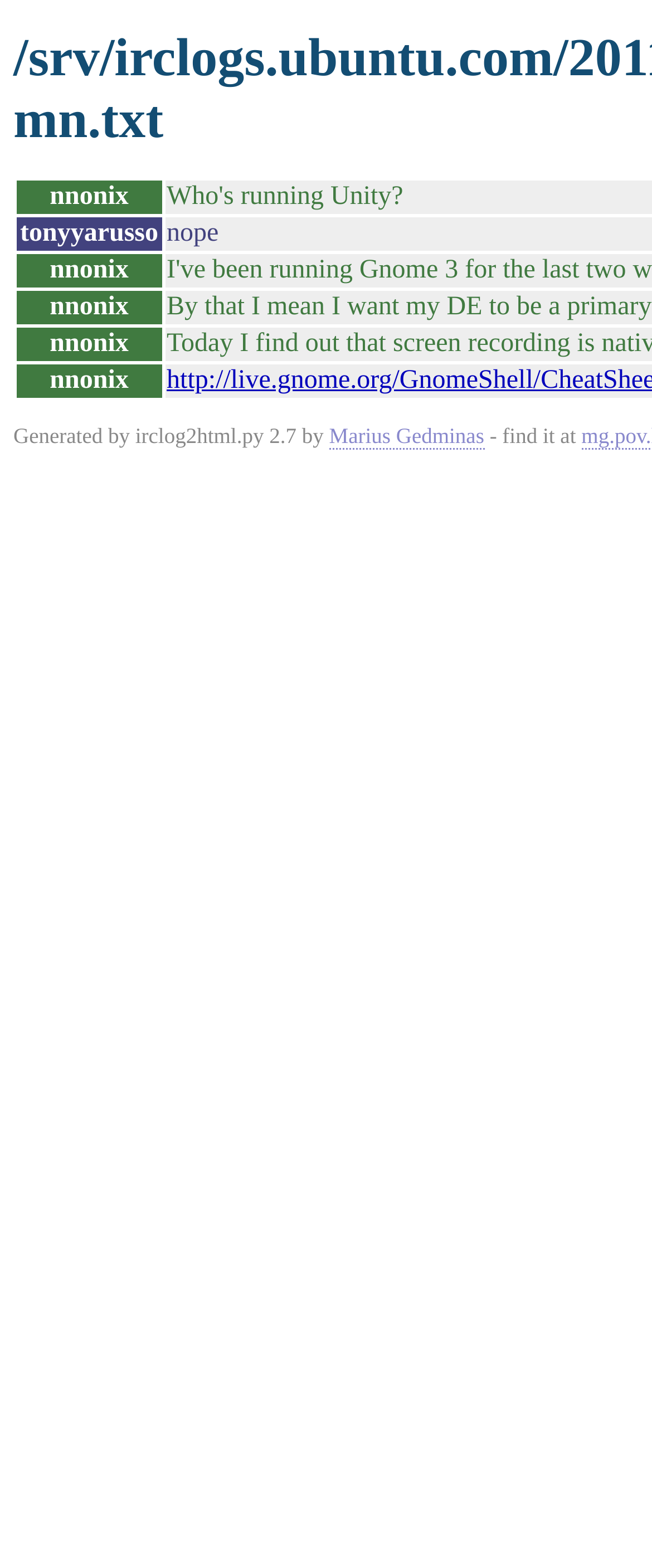Using the webpage screenshot, locate the HTML element that fits the following description and provide its bounding box: "Marius Gedminas".

[0.505, 0.27, 0.743, 0.287]